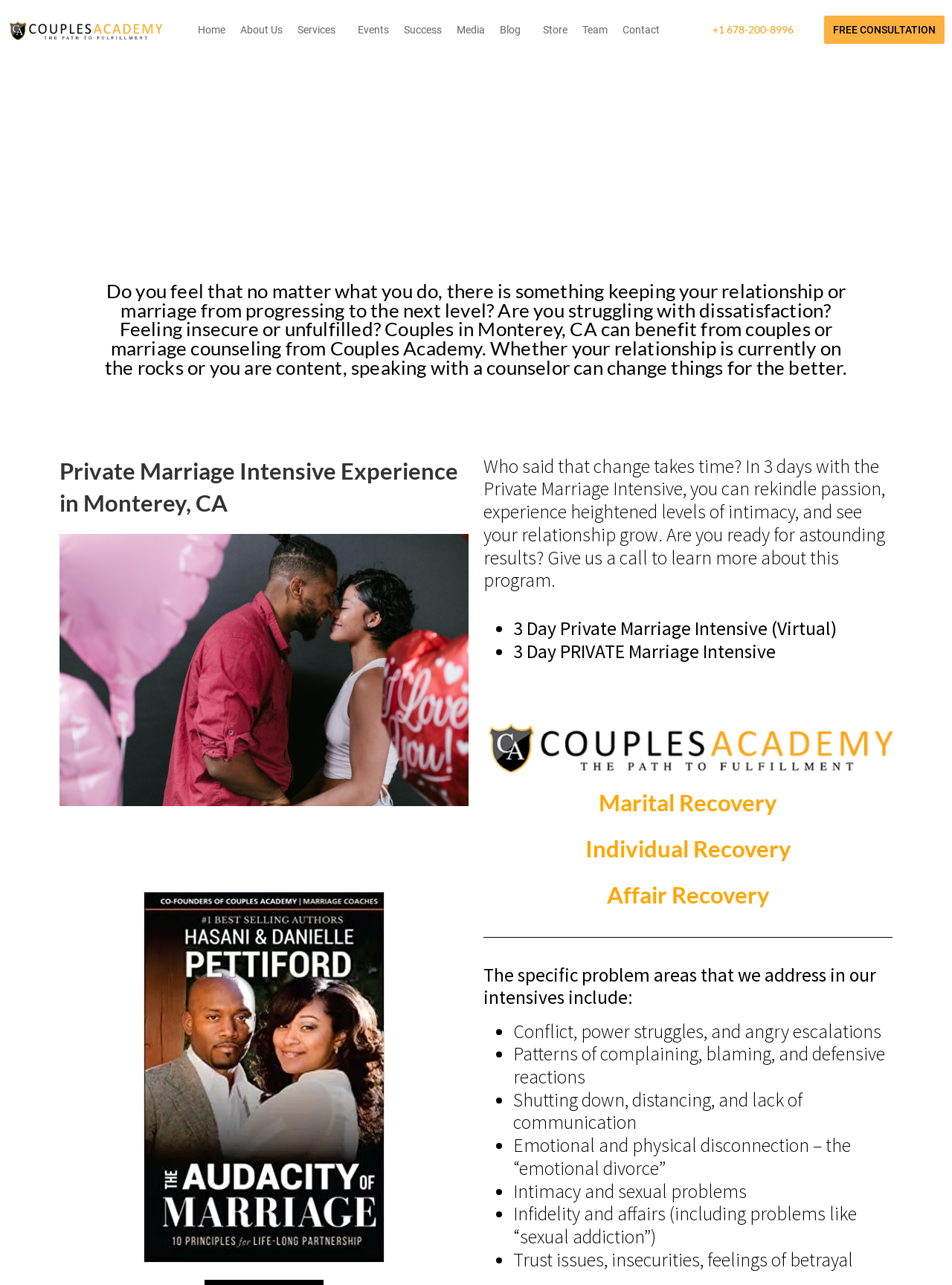Provide the bounding box coordinates, formatted as (top-left x, top-left y, bottom-right x, bottom-right y), with all values being floating point numbers between 0 and 1. Identify the bounding box of the UI element that matches the description: Services

[0.305, 0.006, 0.368, 0.041]